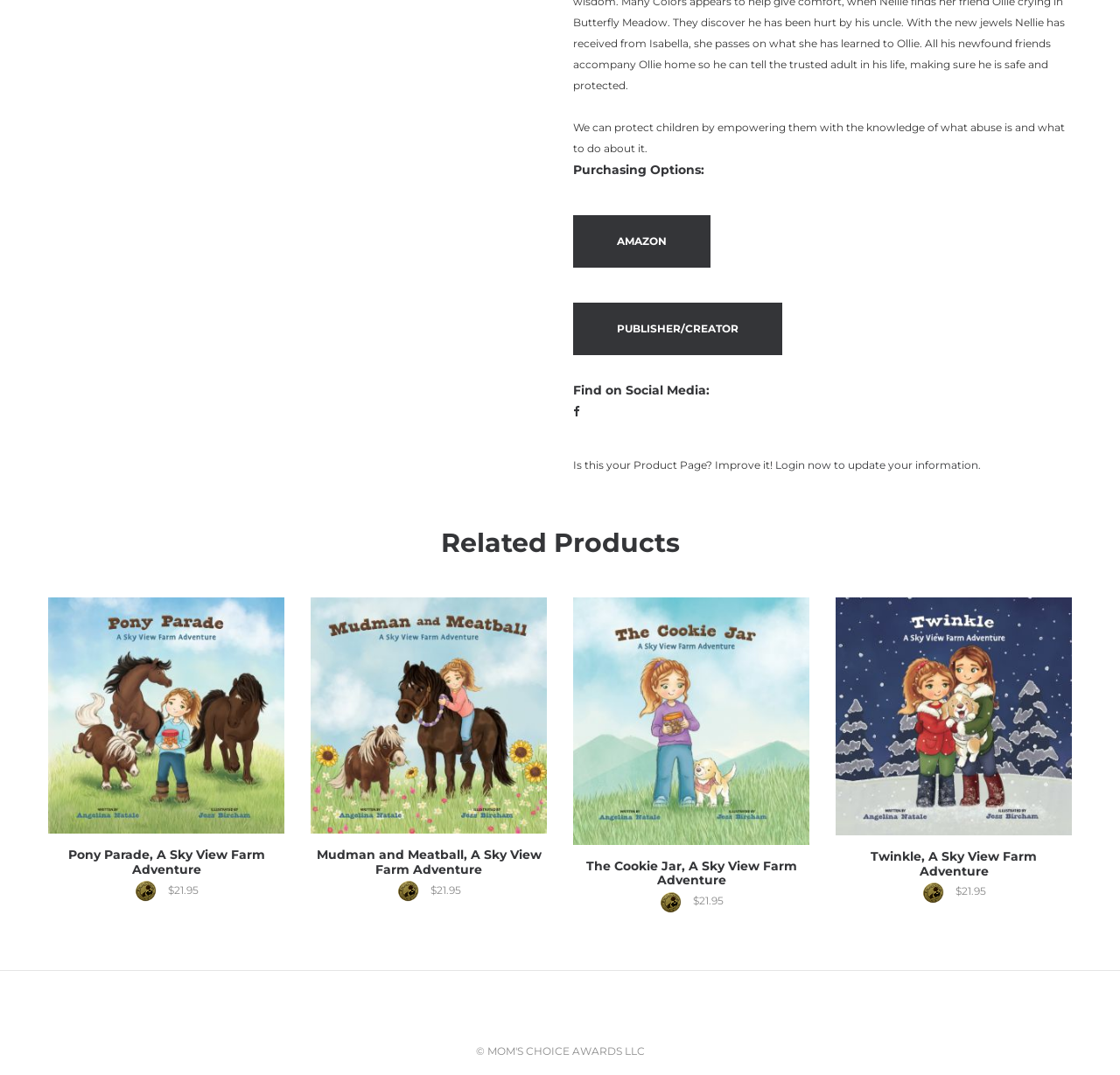Identify the bounding box coordinates for the UI element described as: "Mom's Choice Awards LLC".

[0.435, 0.971, 0.575, 0.983]